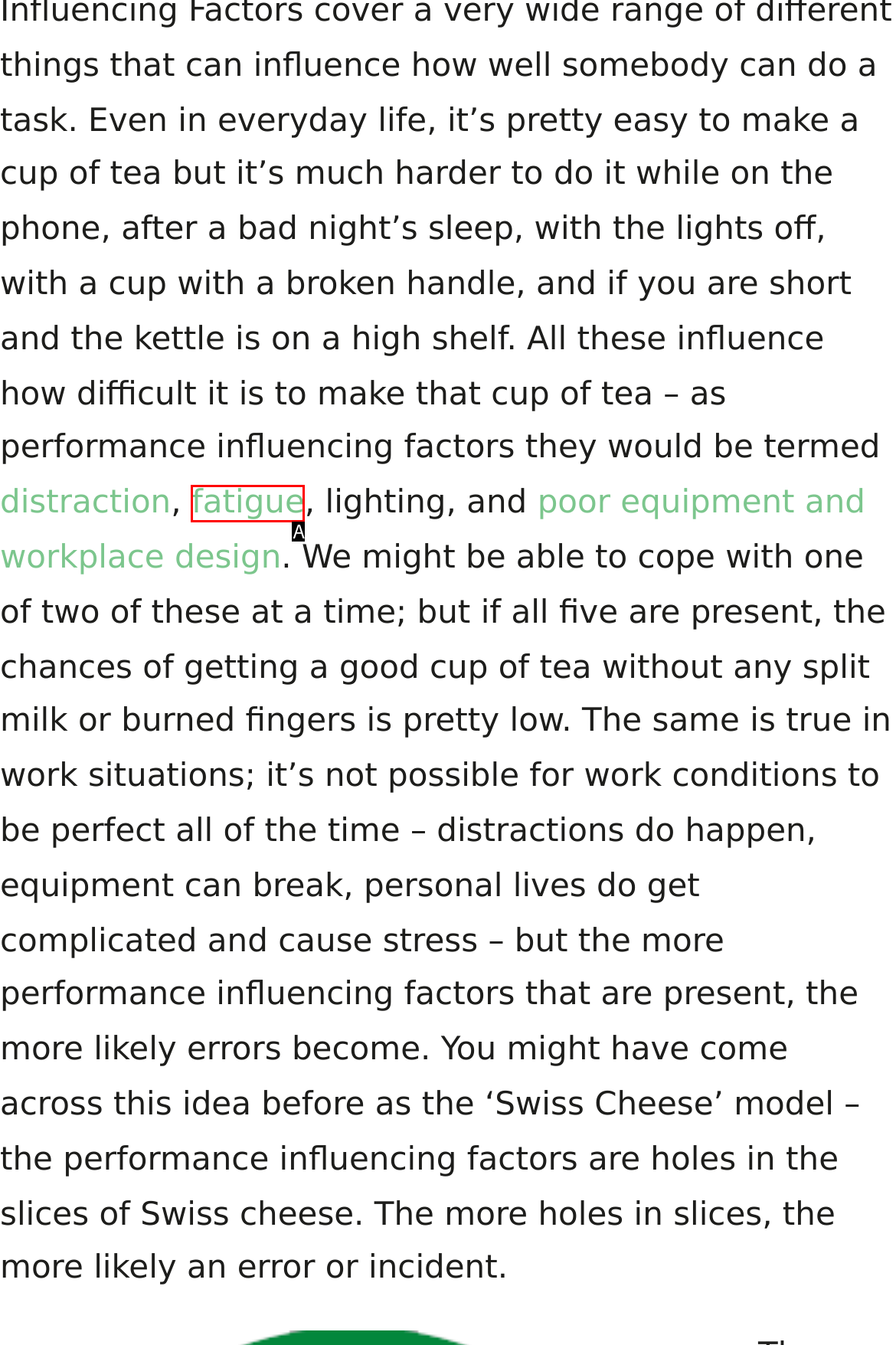Which HTML element matches the description: fatigue the best? Answer directly with the letter of the chosen option.

A